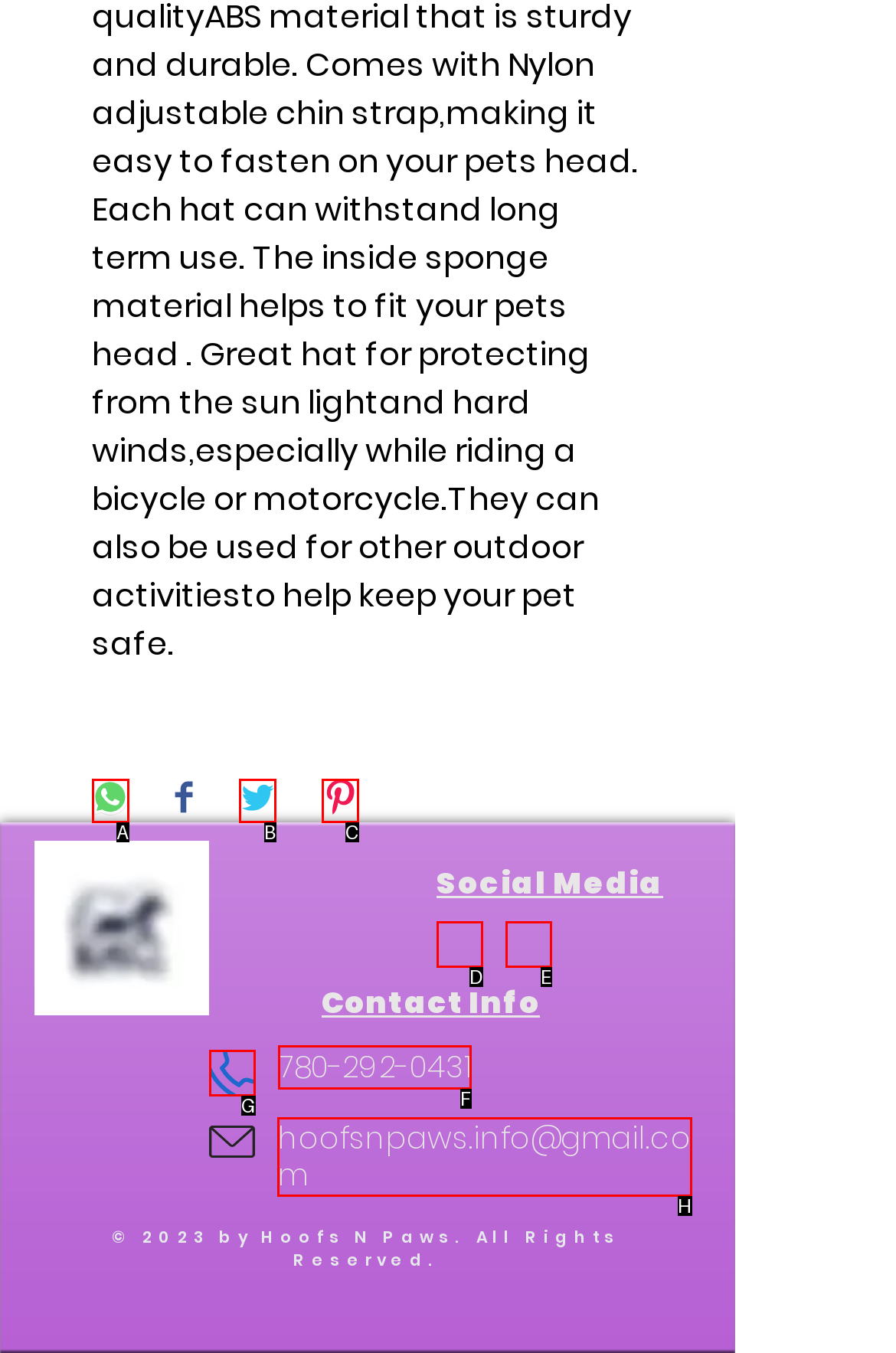Identify the correct UI element to click to achieve the task: Send an email.
Answer with the letter of the appropriate option from the choices given.

H